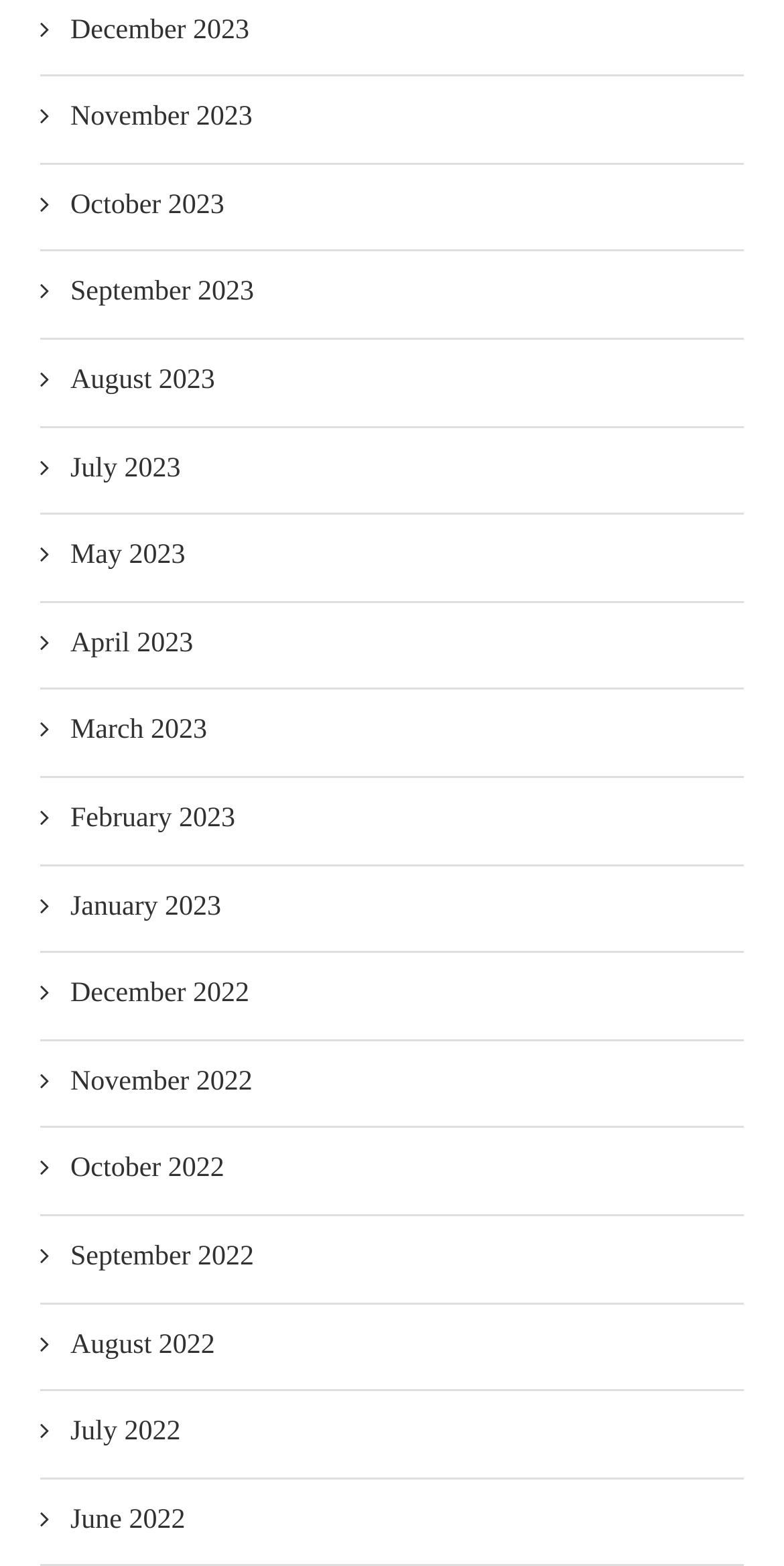How many links are there on the webpage?
Kindly offer a detailed explanation using the data available in the image.

I counted the number of links on the webpage, each representing a month, and found a total of 18 links.